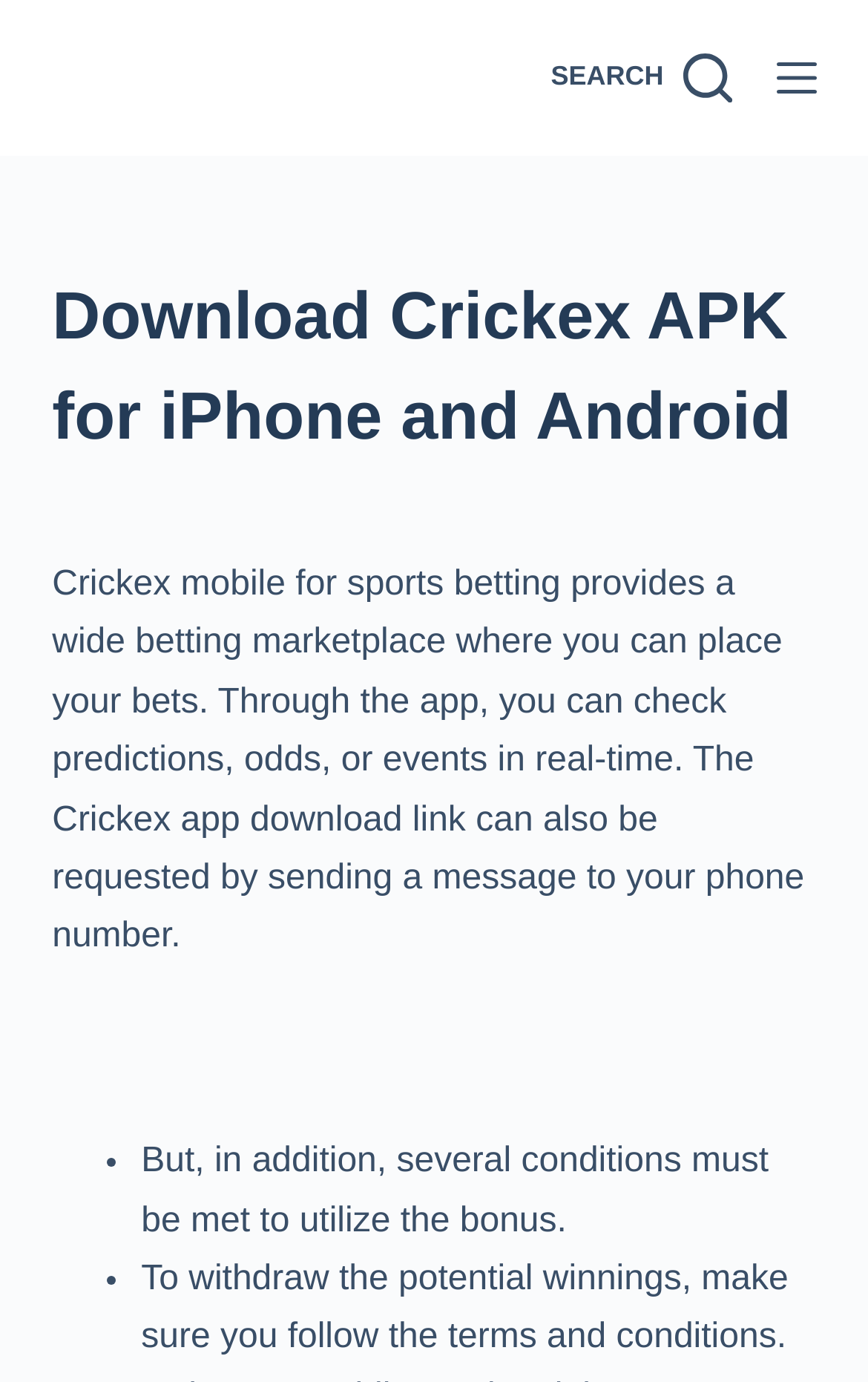Generate the main heading text from the webpage.

Download Crickex APK for iPhone and Android